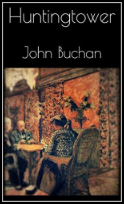What is the tone of the background design?
Ensure your answer is thorough and detailed.

The background of the cover features warm hues and decorative patterns, which evoke a sense of period charm and suggest a historical context reflective of the storyline.